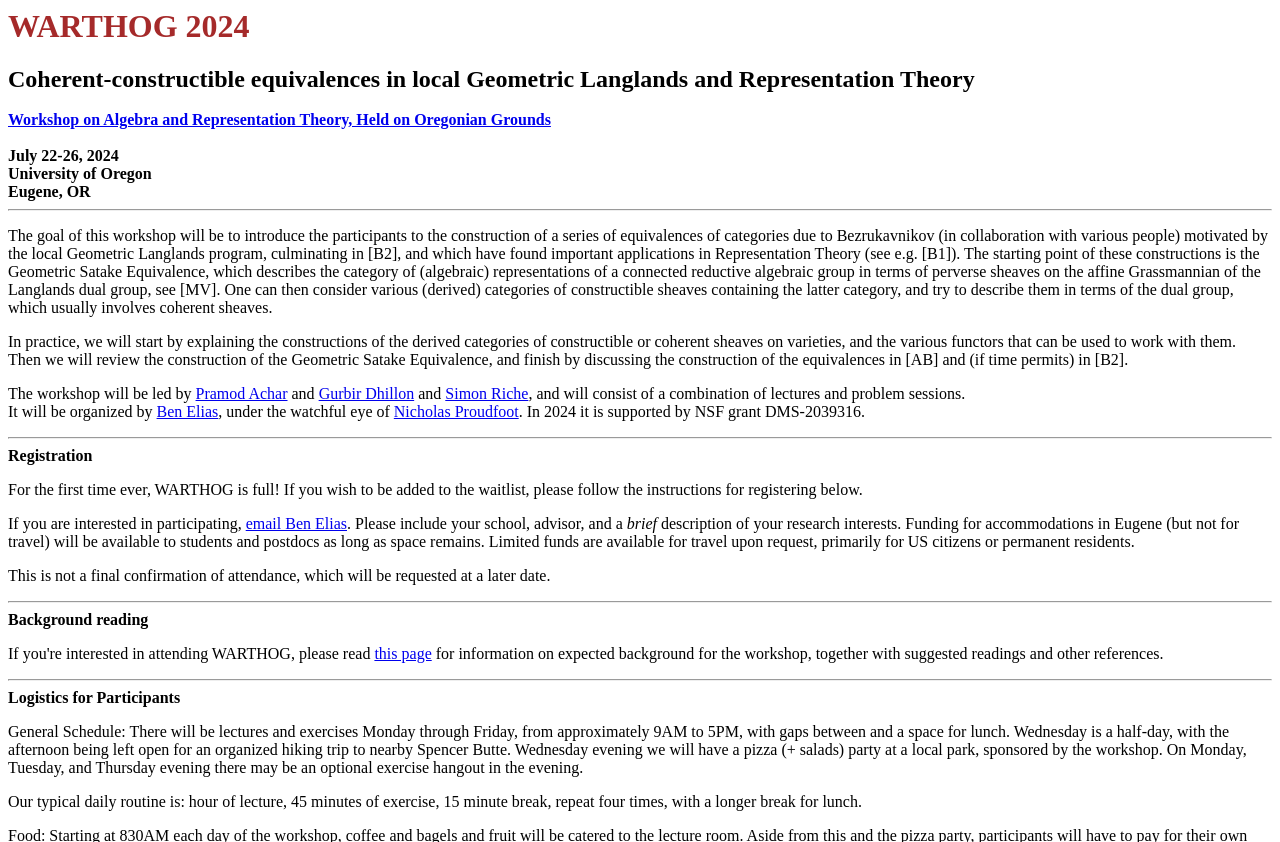Indicate the bounding box coordinates of the element that must be clicked to execute the instruction: "Read more about the background reading for the workshop". The coordinates should be given as four float numbers between 0 and 1, i.e., [left, top, right, bottom].

[0.293, 0.767, 0.337, 0.787]